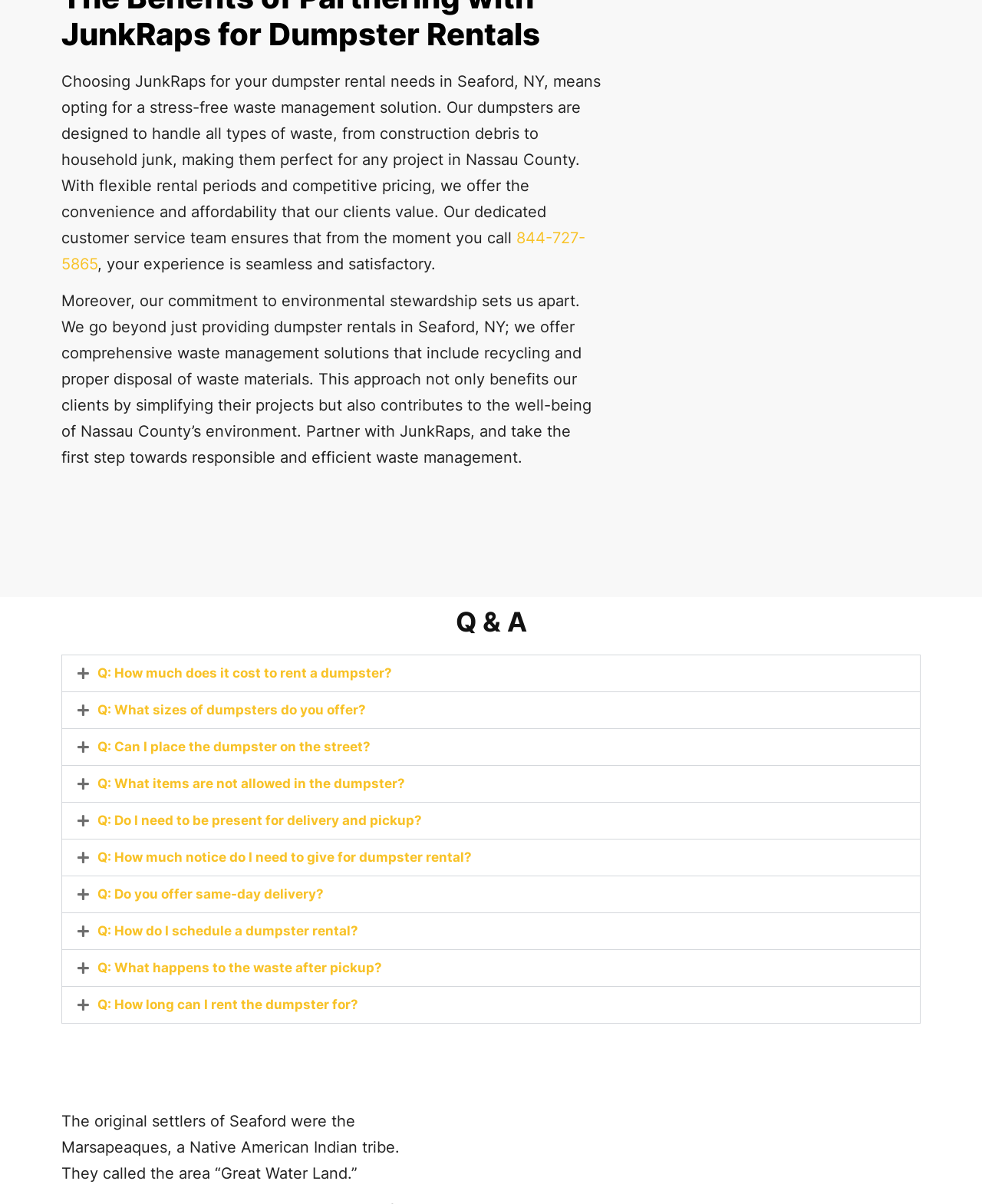What is the main focus of JunkRaps' waste management solutions?
Using the image provided, answer with just one word or phrase.

Recycling and proper disposal